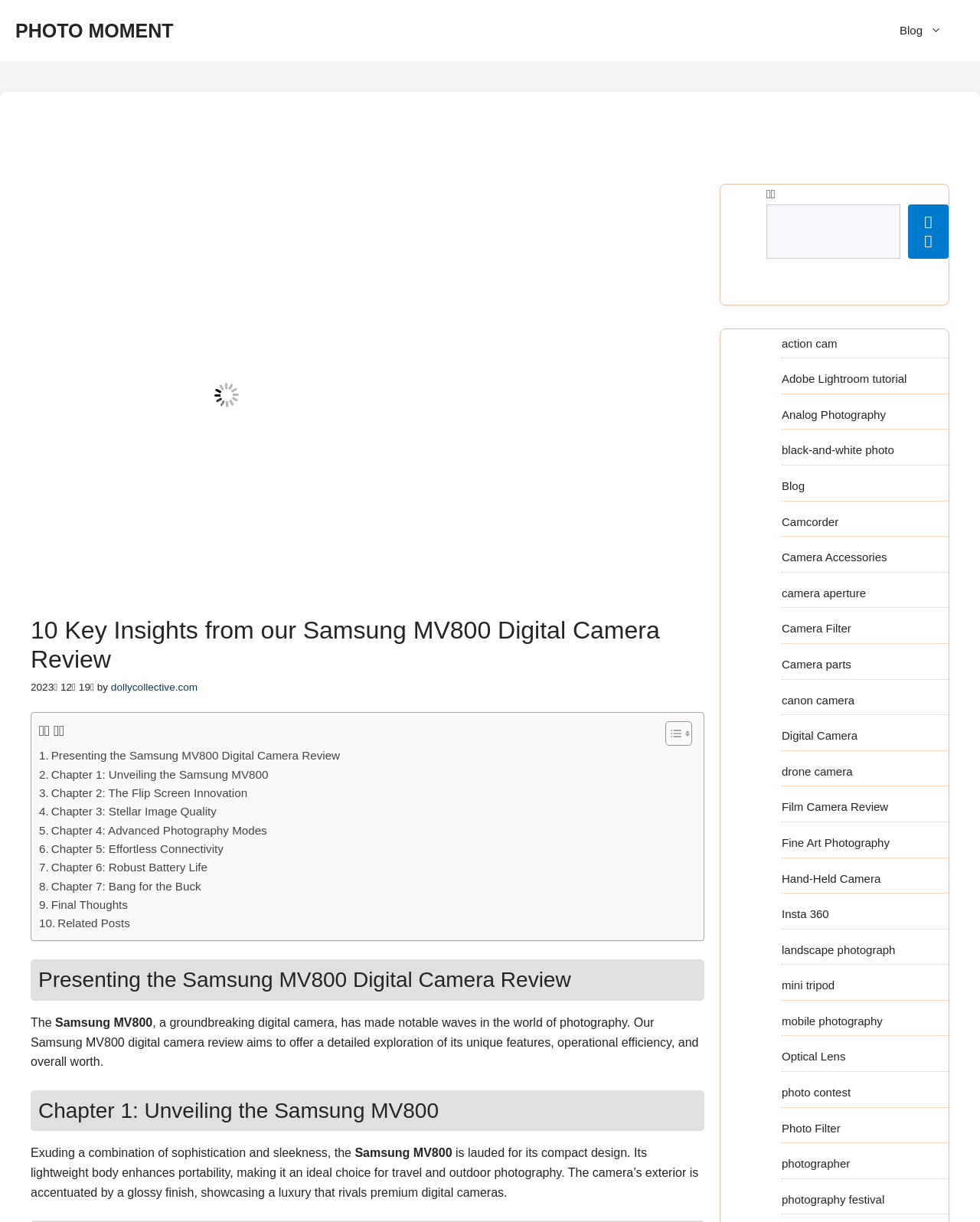Please find and give the text of the main heading on the webpage.

10 Key Insights from our Samsung MV800 Digital Camera Review